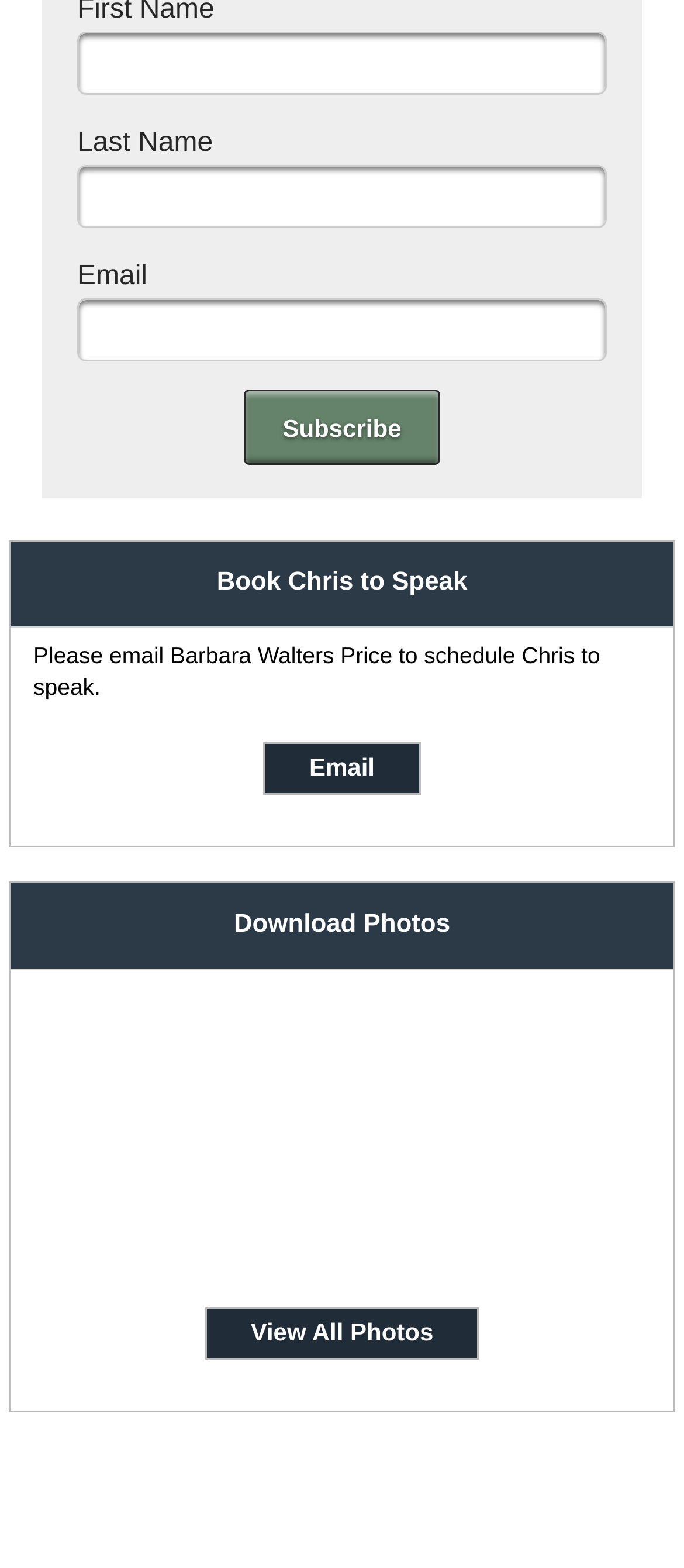How many photo options are available for download?
Look at the webpage screenshot and answer the question with a detailed explanation.

There are three links provided for downloading photos: 'Mercer-Chris', 'Z Christopher Mercer', and 'View All Photos', indicating that there are at least three photo options available for download.